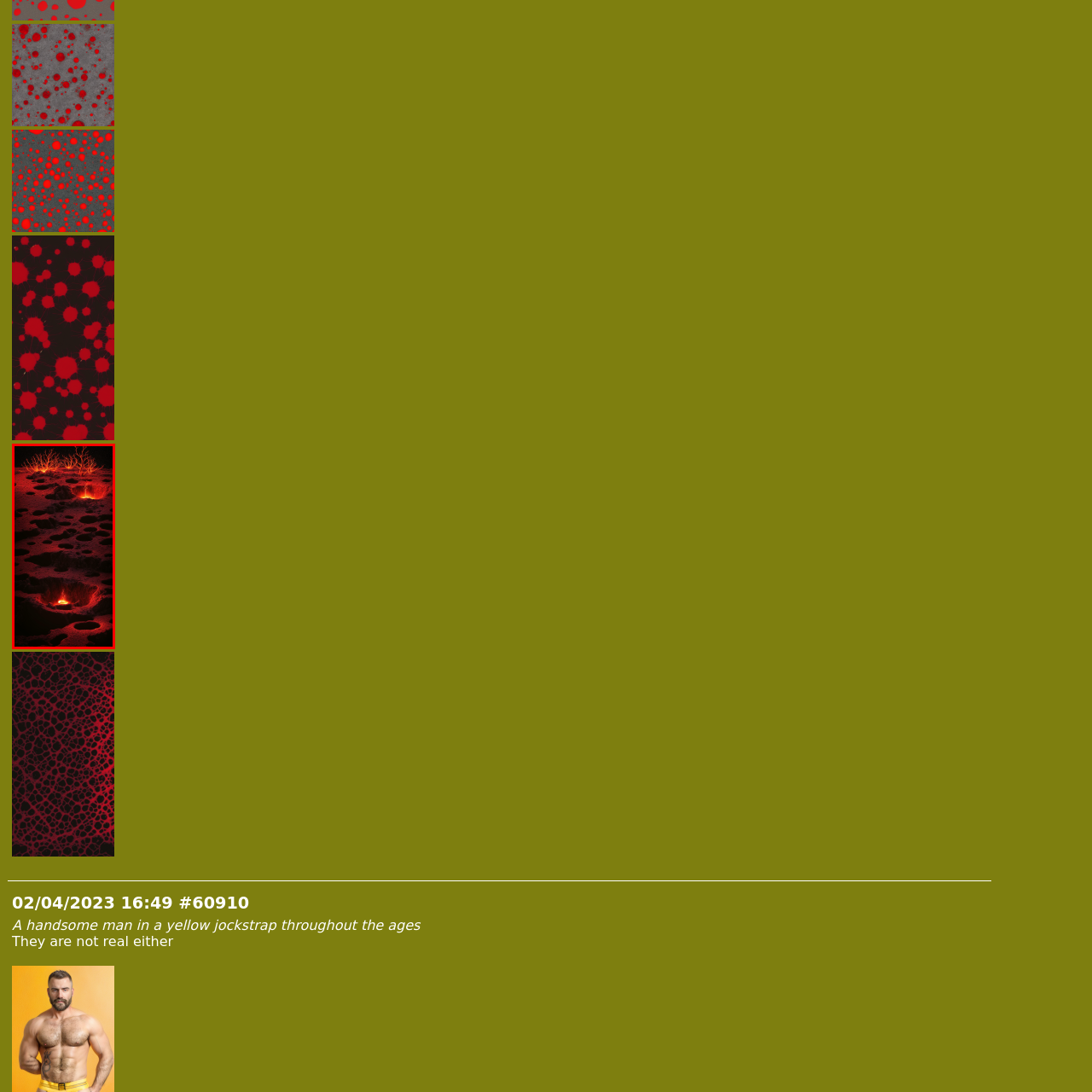Check the area bordered by the red box and provide a single word or phrase as the answer to the question: What is the apparent environment depicted in the image?

barren